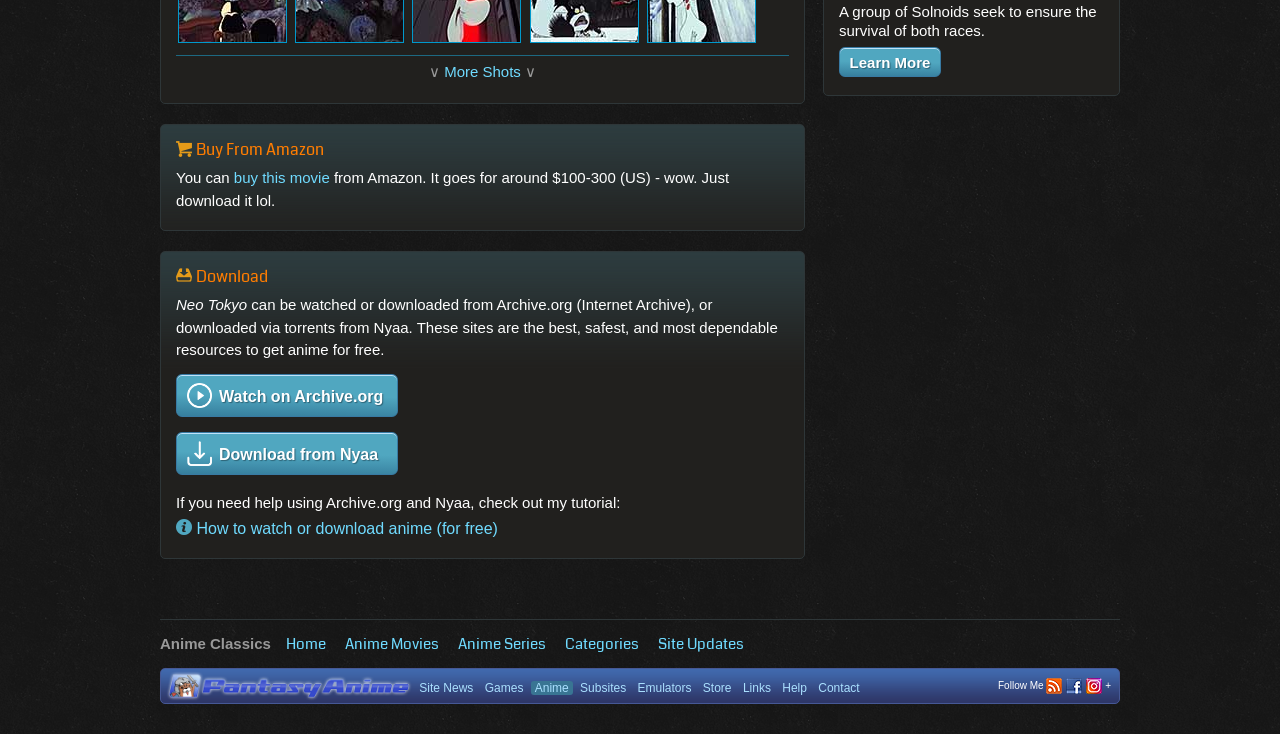Provide your answer to the question using just one word or phrase: Where can the anime be watched or downloaded from?

Archive.org and Nyaa